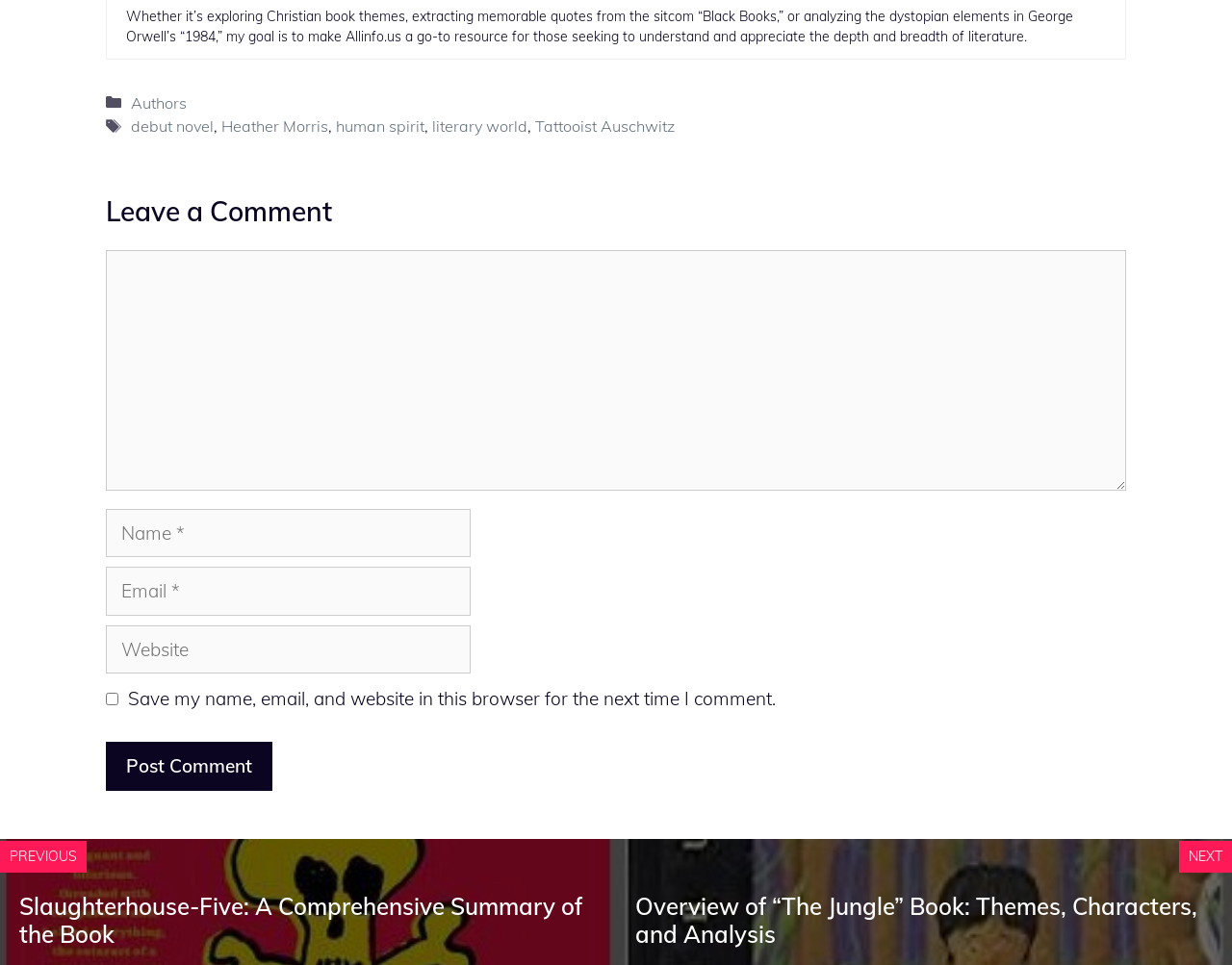Answer this question in one word or a short phrase: How many comment fields are there?

4